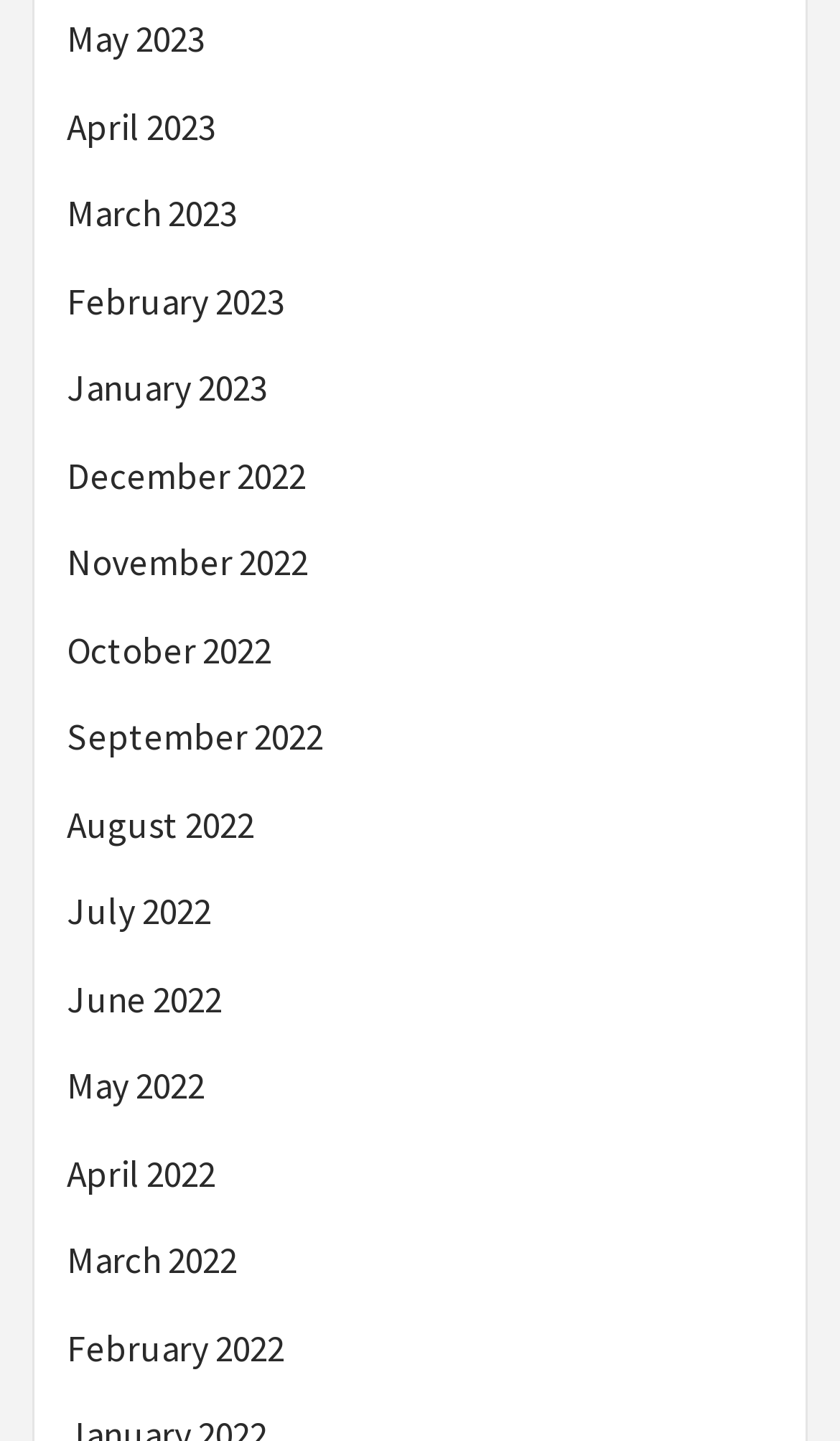What is the vertical position of the 'April 2023' link?
Based on the image, provide a one-word or brief-phrase response.

Above 'May 2023'